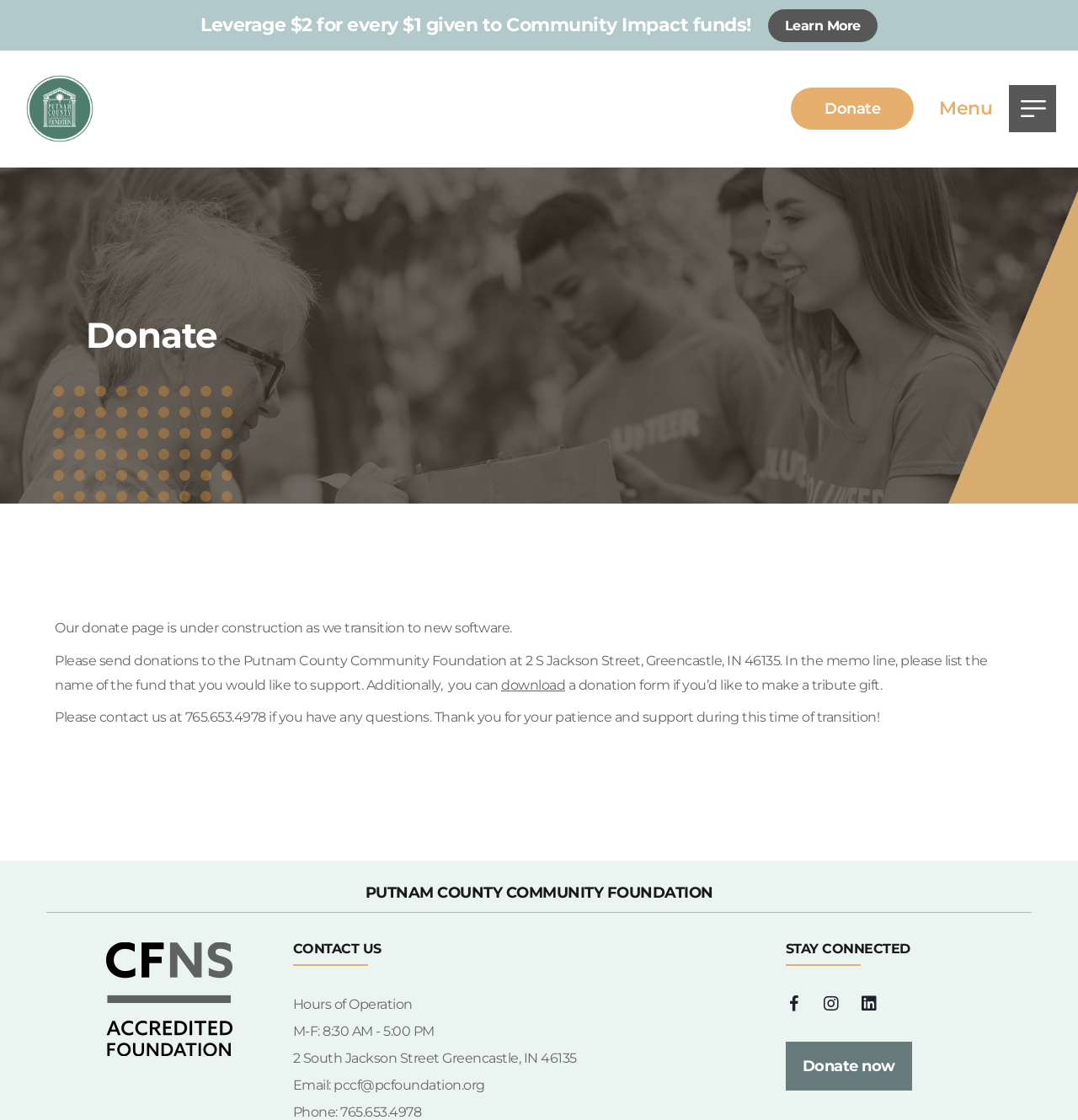Find the bounding box coordinates for the HTML element described in this sentence: "Email: pccf@pcfoundation.org". Provide the coordinates as four float numbers between 0 and 1, in the format [left, top, right, bottom].

[0.271, 0.962, 0.45, 0.976]